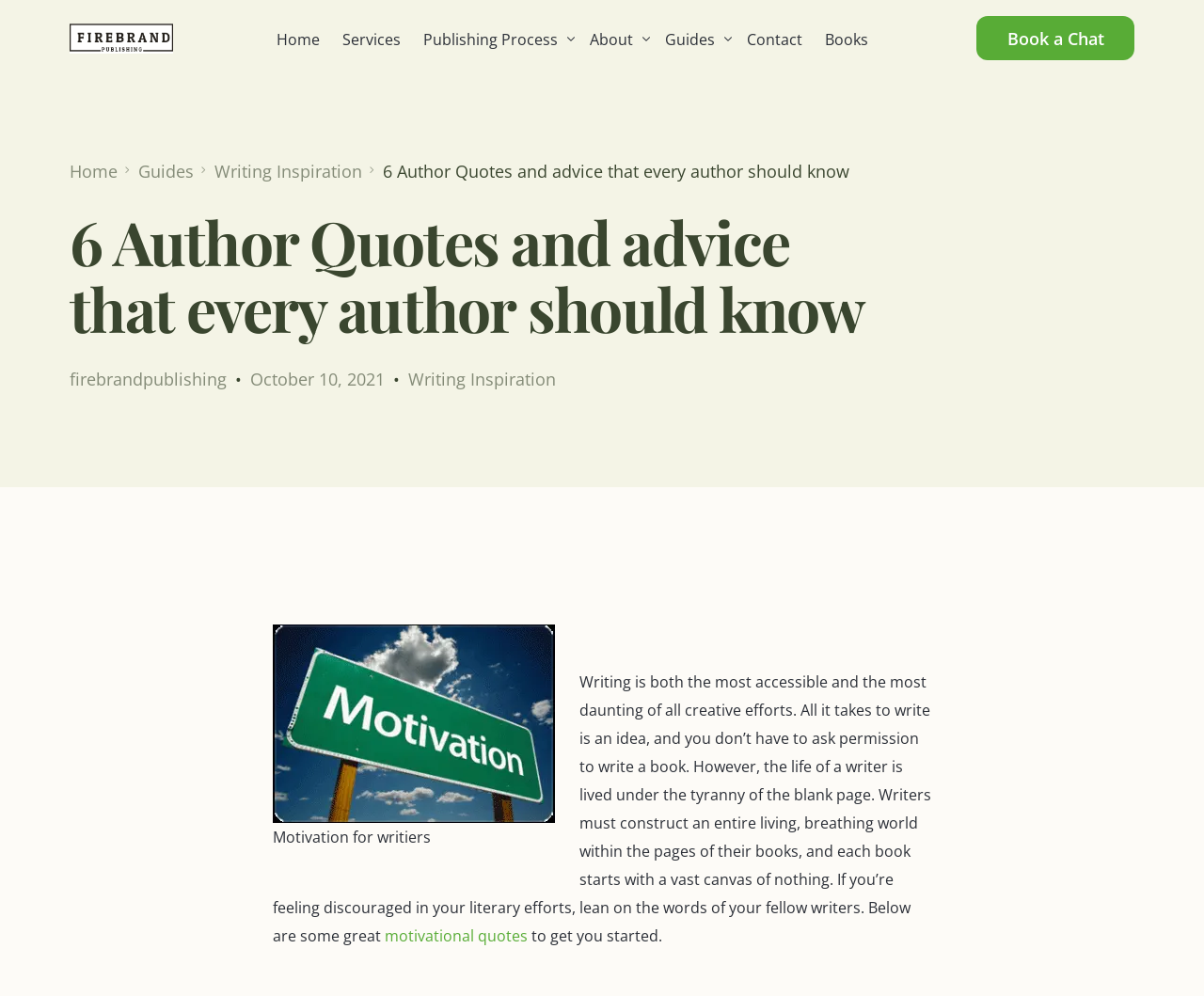Please determine the bounding box coordinates of the element to click in order to execute the following instruction: "Click on Firebrand Publishing". The coordinates should be four float numbers between 0 and 1, specified as [left, top, right, bottom].

[0.058, 0.036, 0.144, 0.058]